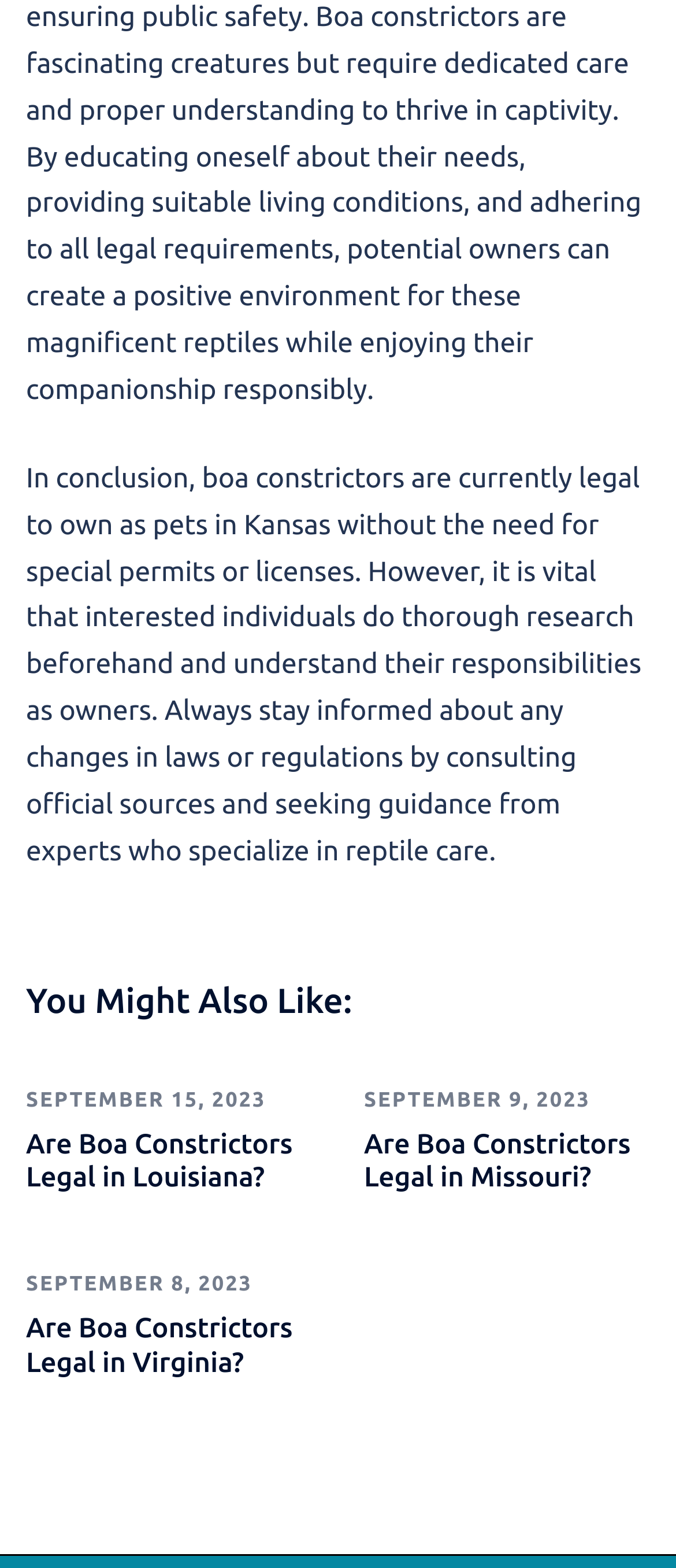How many related articles are listed?
Based on the visual details in the image, please answer the question thoroughly.

There are four related articles listed, each with a heading and a link, such as 'Are Boa Constrictors Legal in Louisiana?', 'Are Boa Constrictors Legal in Missouri?', and so on.